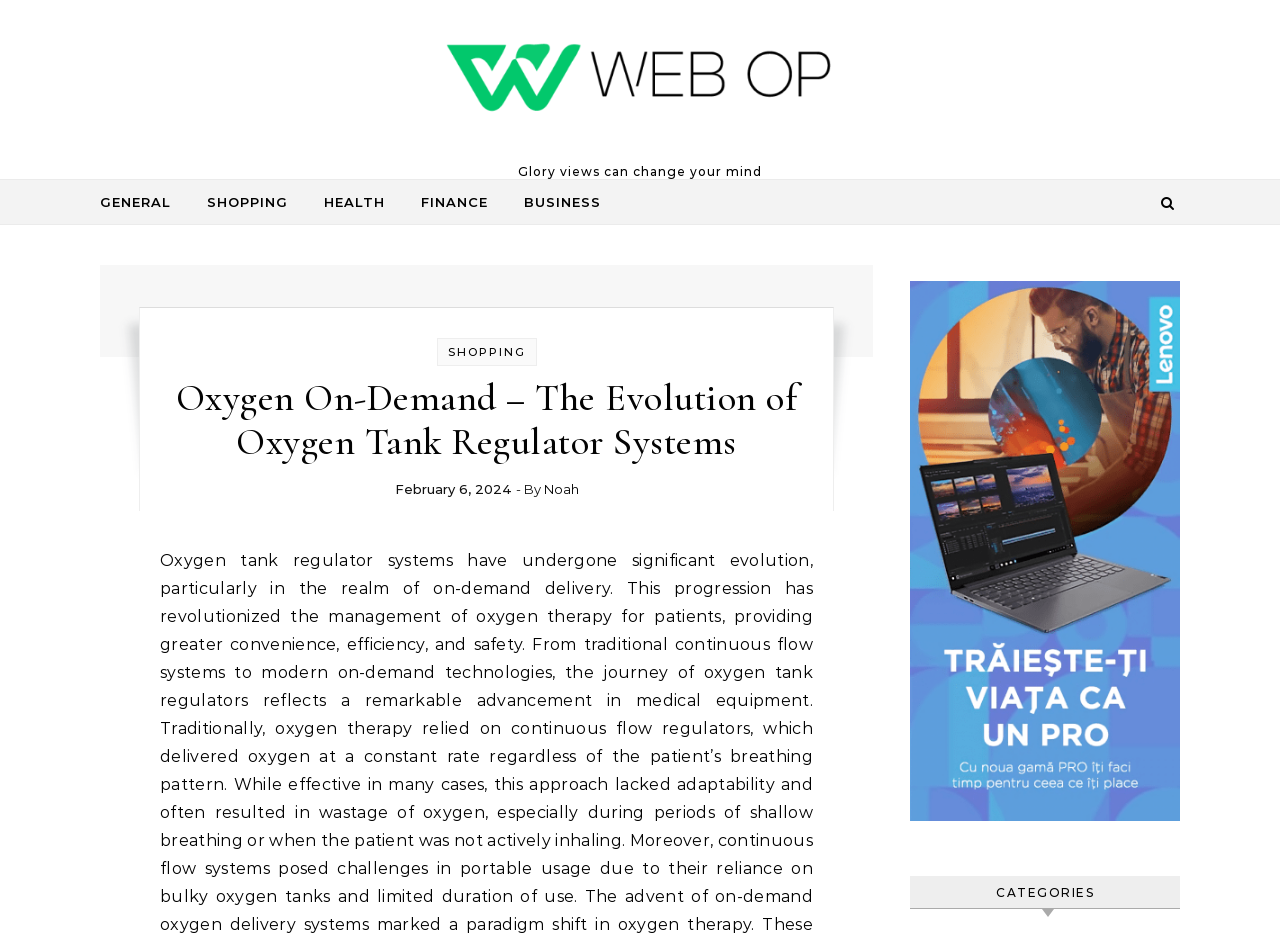Identify the bounding box coordinates for the UI element described as: "Shopping".

[0.35, 0.367, 0.411, 0.382]